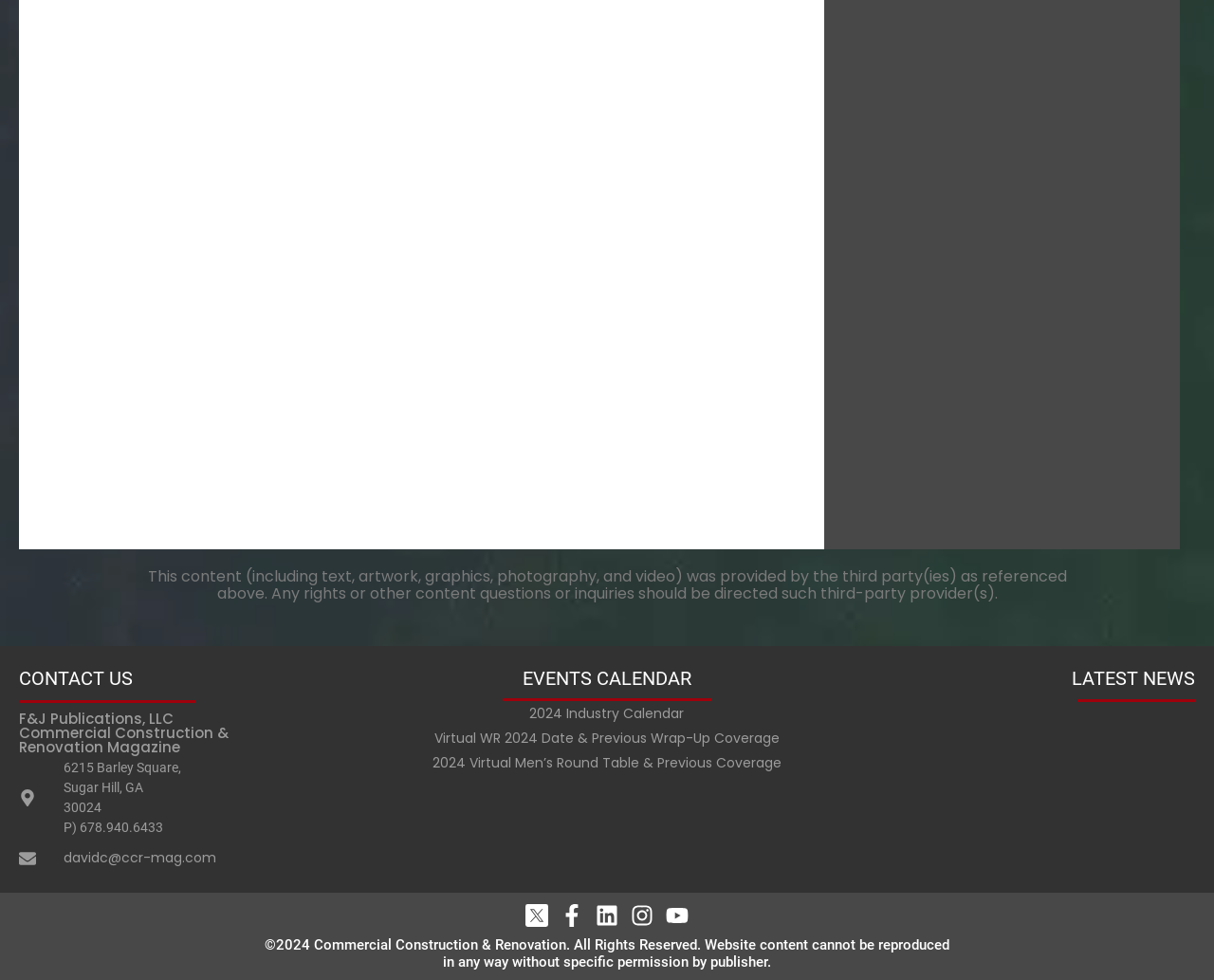Determine the bounding box coordinates of the element that should be clicked to execute the following command: "Click CONTACT US".

[0.016, 0.683, 0.109, 0.702]